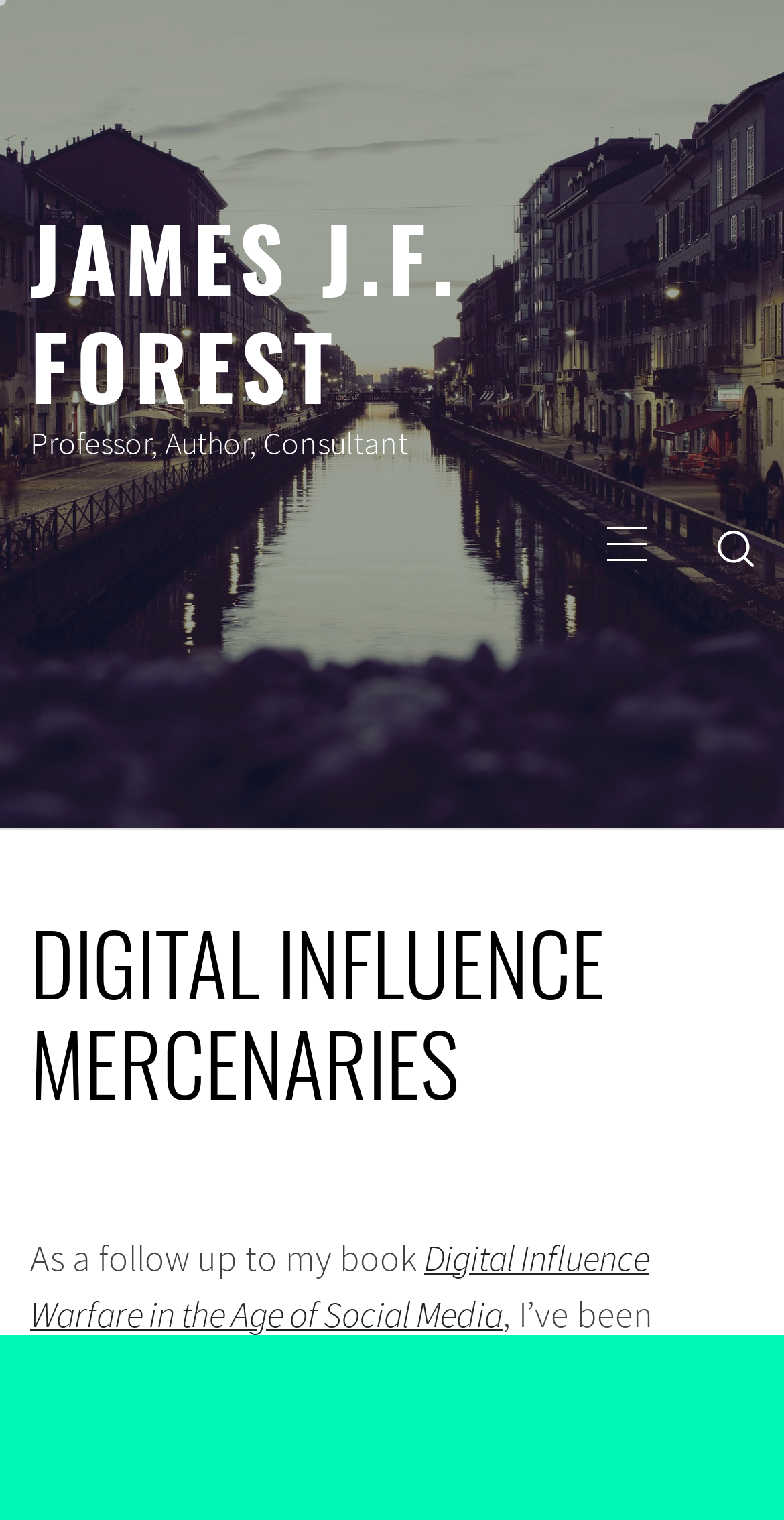What is the main topic of the webpage?
Utilize the information in the image to give a detailed answer to the question.

The heading 'DIGITAL INFLUENCE MERCENARIES' is a prominent element on the webpage, suggesting that this is the main topic of the webpage.